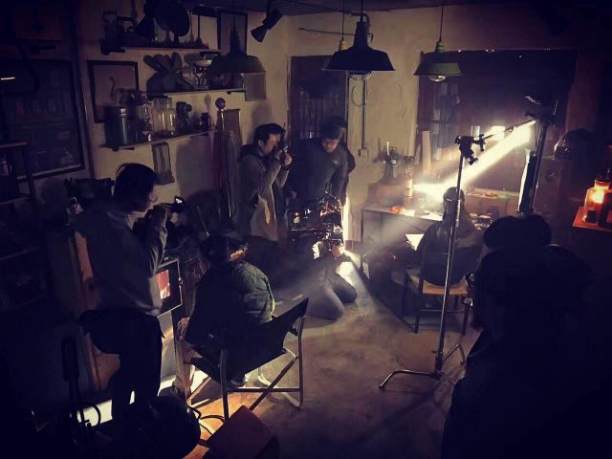What is the purpose of the props on the walls?
Give a detailed and exhaustive answer to the question.

The caption states that the props 'adorn the walls, hinting at a blend of artistic design and functional elements', suggesting that they are used to create a specific atmosphere or ambiance in the studio.